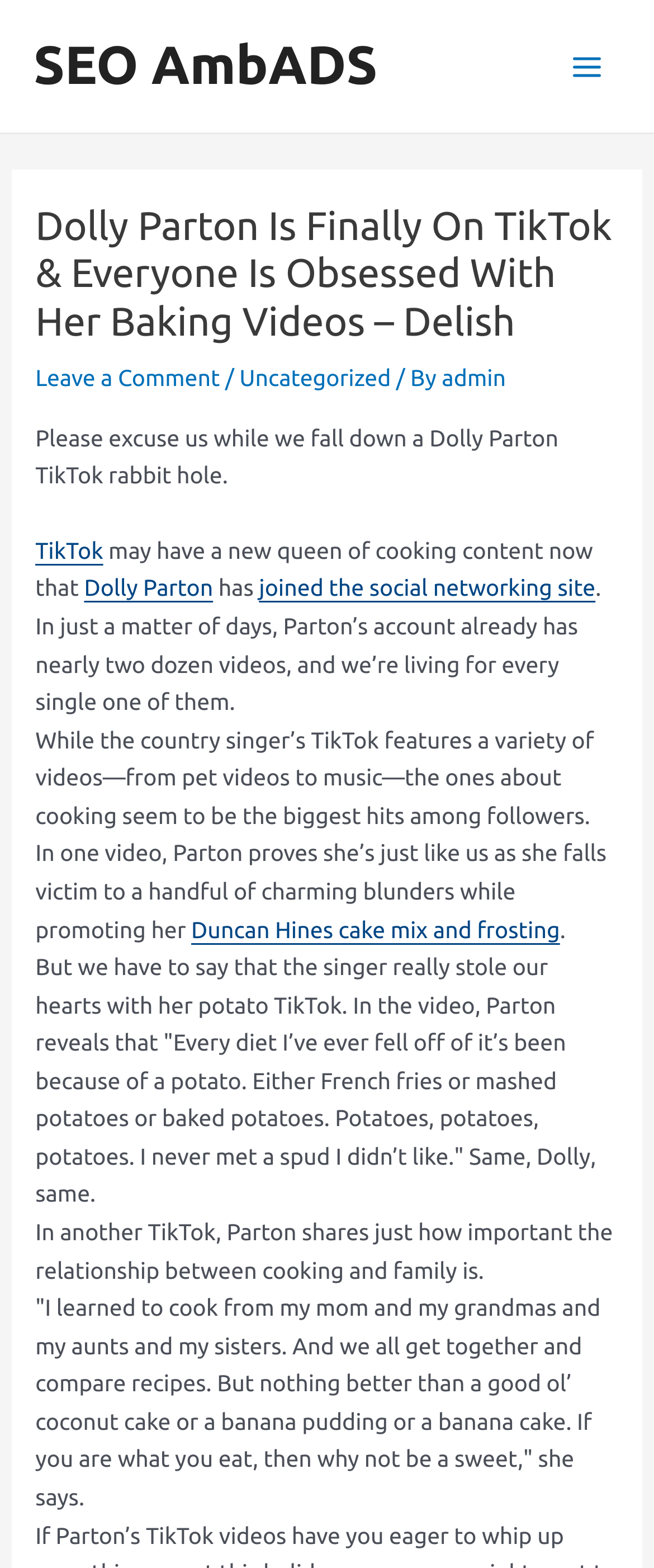What is the main heading displayed on the webpage? Please provide the text.

Dolly Parton Is Finally On TikTok & Everyone Is Obsessed With Her Baking Videos – Delish